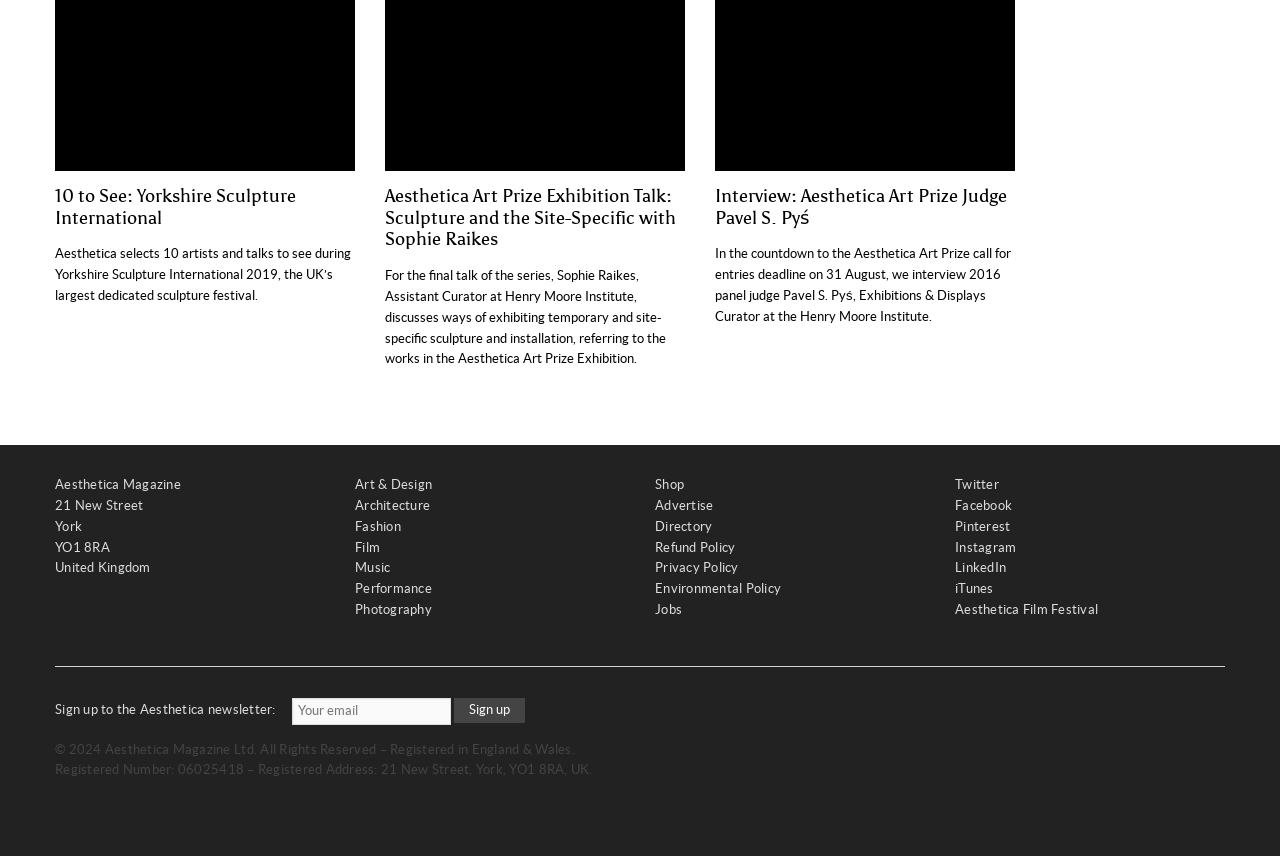What is the purpose of the textbox?
Look at the image and answer the question with a single word or phrase.

Sign up to the Aesthetica newsletter